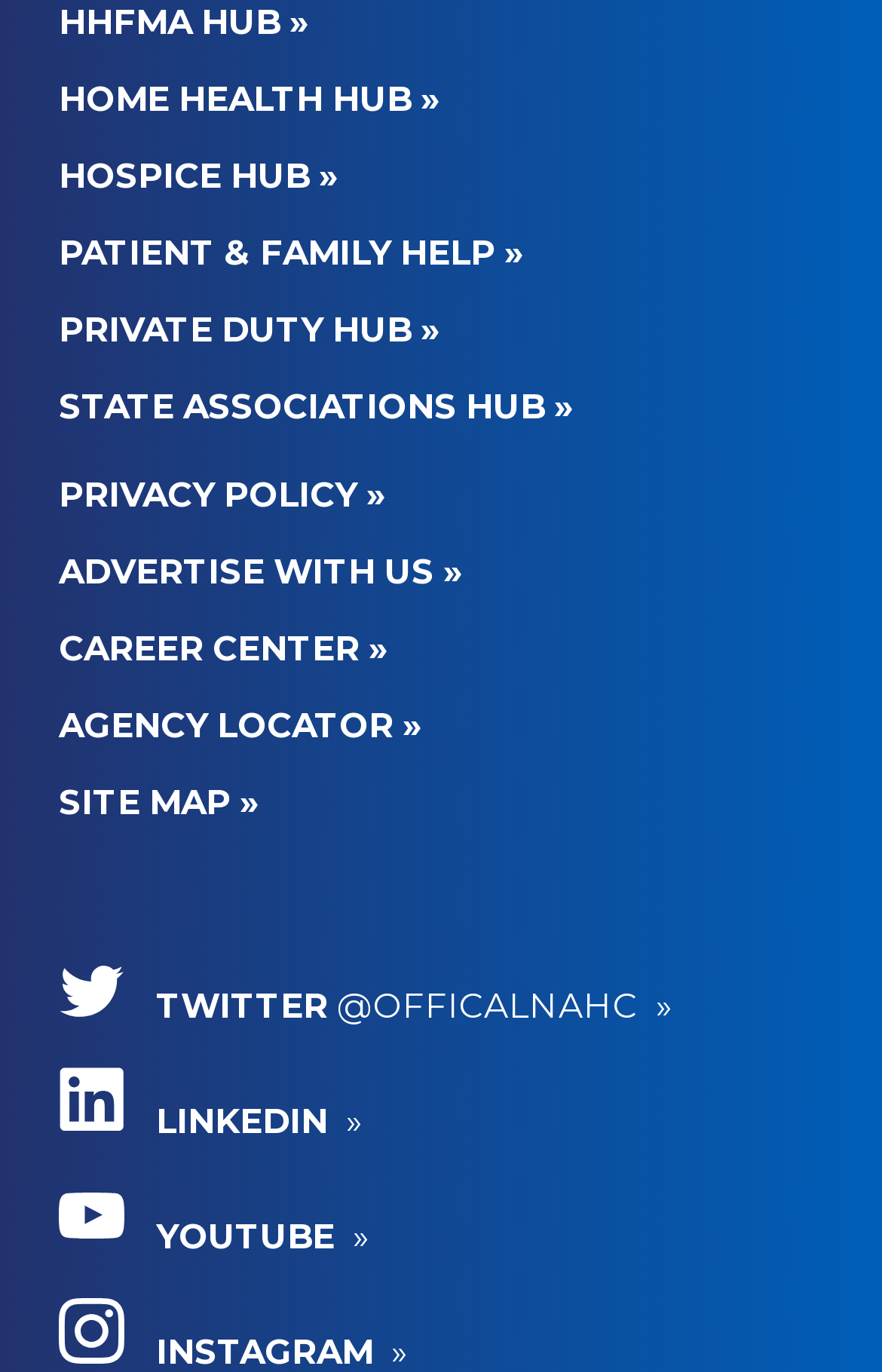Indicate the bounding box coordinates of the element that must be clicked to execute the instruction: "view AGENCY LOCATOR". The coordinates should be given as four float numbers between 0 and 1, i.e., [left, top, right, bottom].

[0.067, 0.513, 0.479, 0.545]